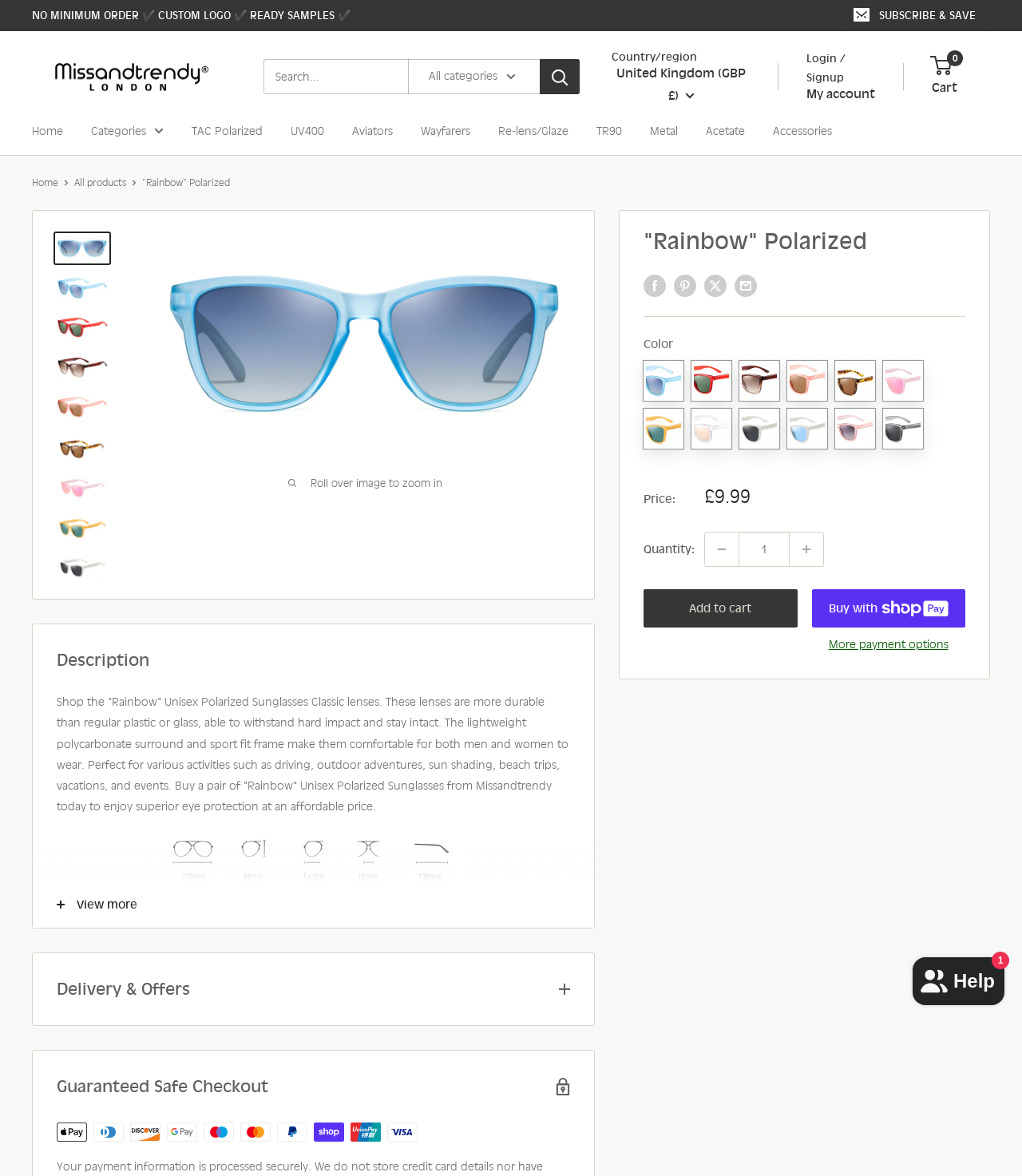Locate the bounding box of the UI element based on this description: "parent_node: All categories aria-label="Search"". Provide four float numbers between 0 and 1 as [left, top, right, bottom].

[0.528, 0.051, 0.567, 0.08]